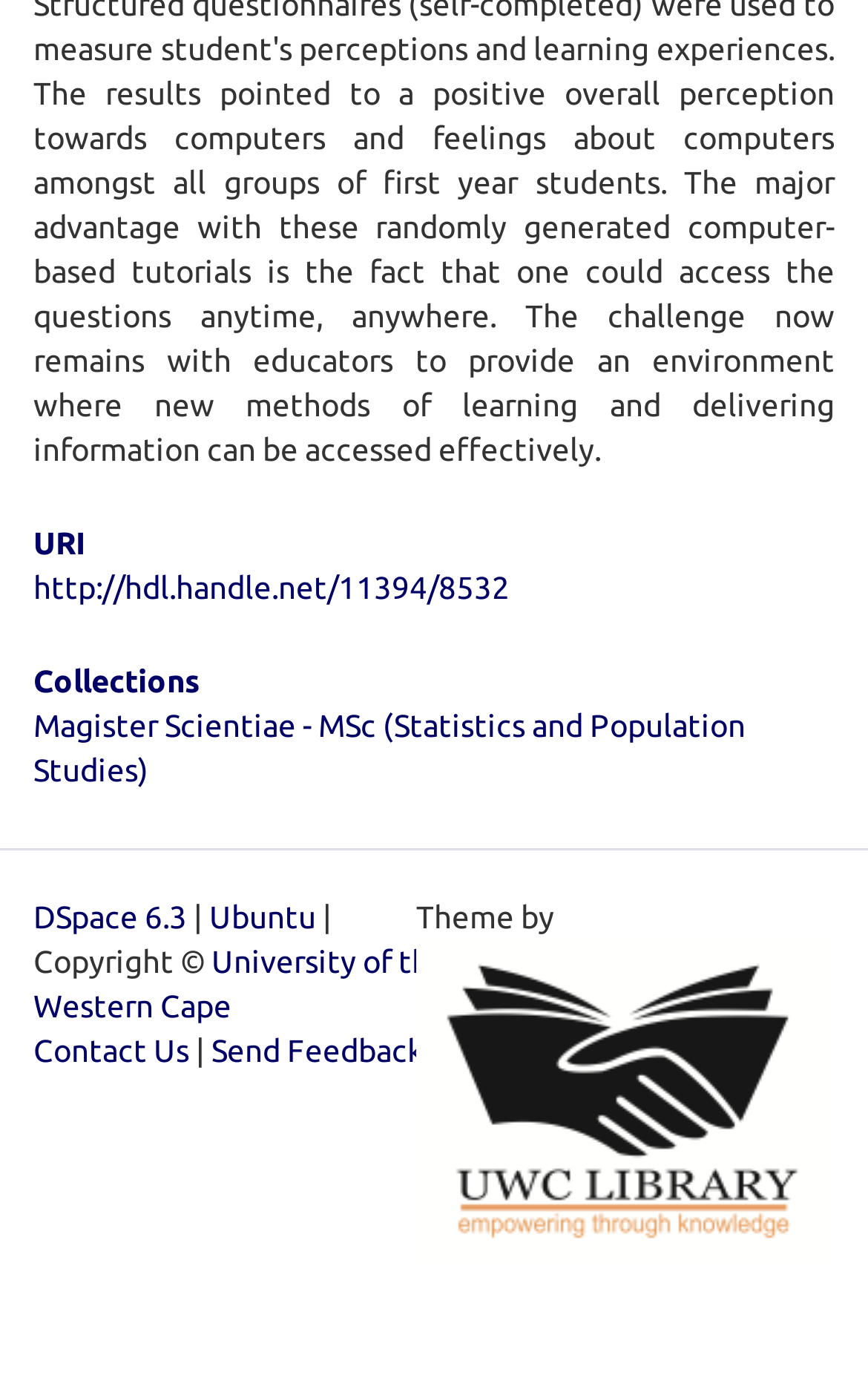Based on the image, give a detailed response to the question: Who is the theme provider?

The theme provider can be found in the footer section of the webpage, where it is mentioned as '@mire NV' in a link element, along with an image of the provider's logo.